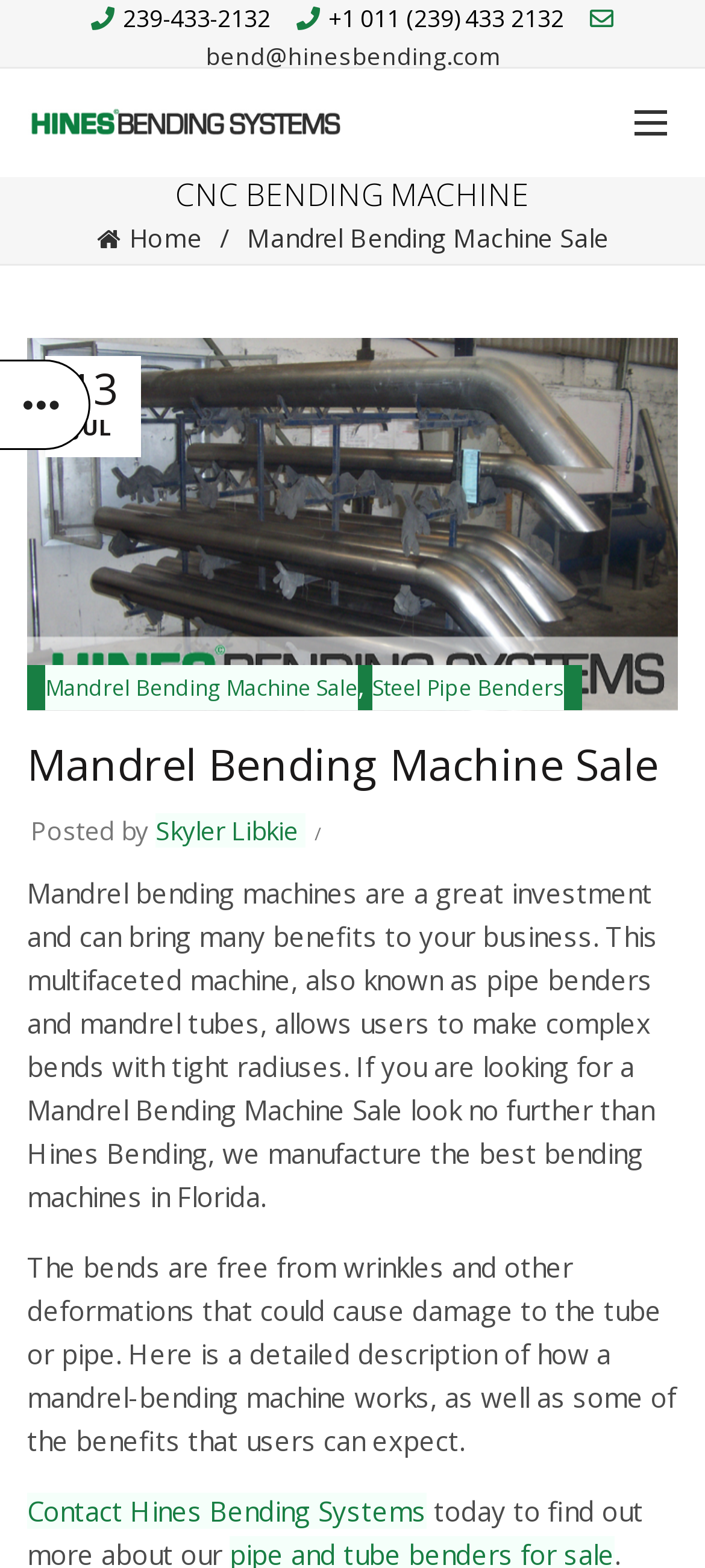Answer the following inquiry with a single word or phrase:
What is the type of machine described on the webpage?

Mandrel bending machine